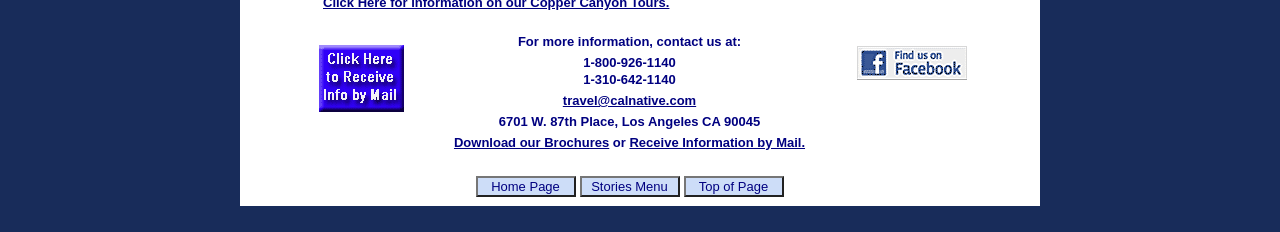Give a one-word or short phrase answer to the question: 
How can I receive information by mail?

Click to Receive Information by Mail